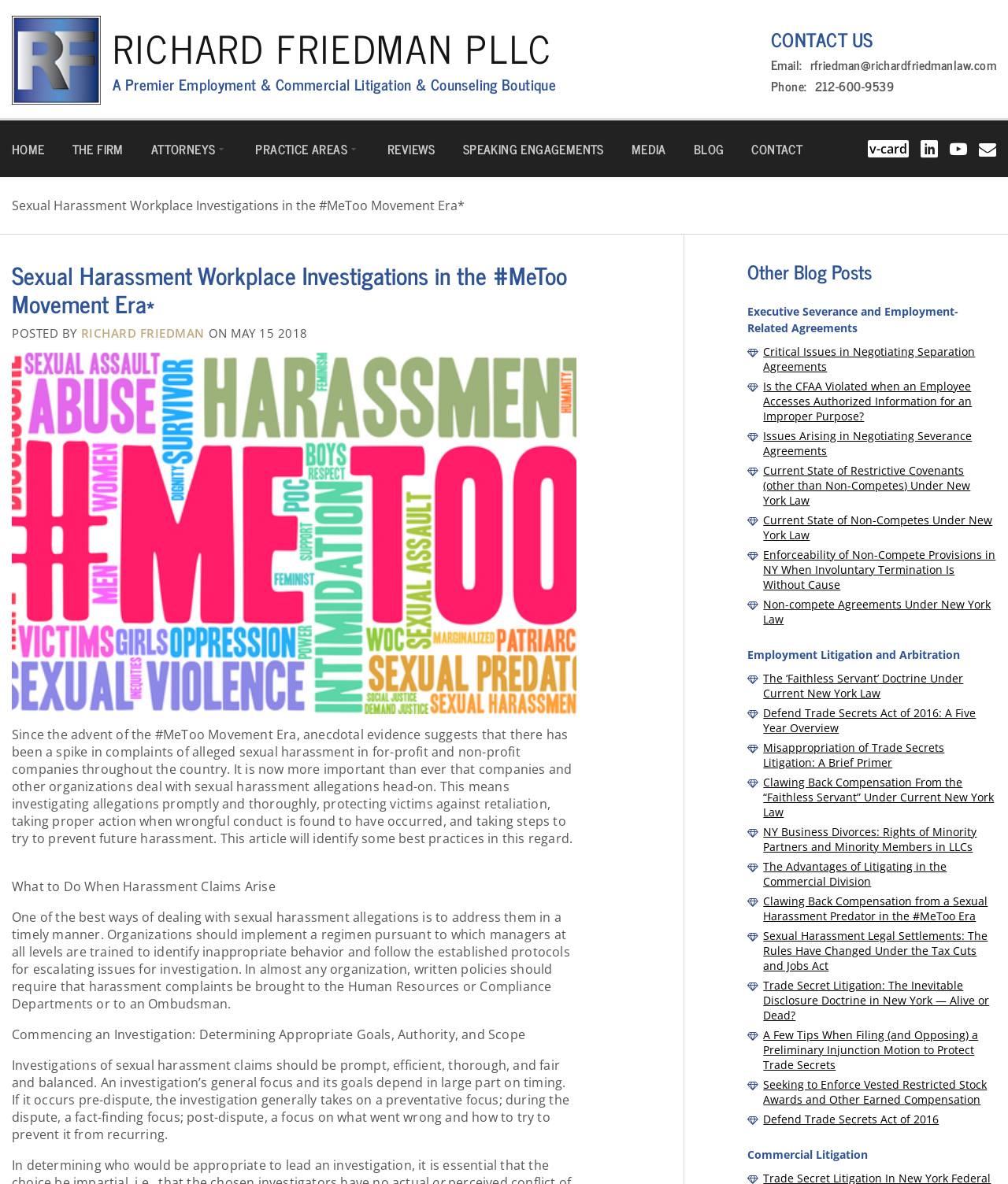Identify the bounding box coordinates of the clickable region required to complete the instruction: "Click the 'v-card' link". The coordinates should be given as four float numbers within the range of 0 and 1, i.e., [left, top, right, bottom].

[0.861, 0.118, 0.902, 0.133]